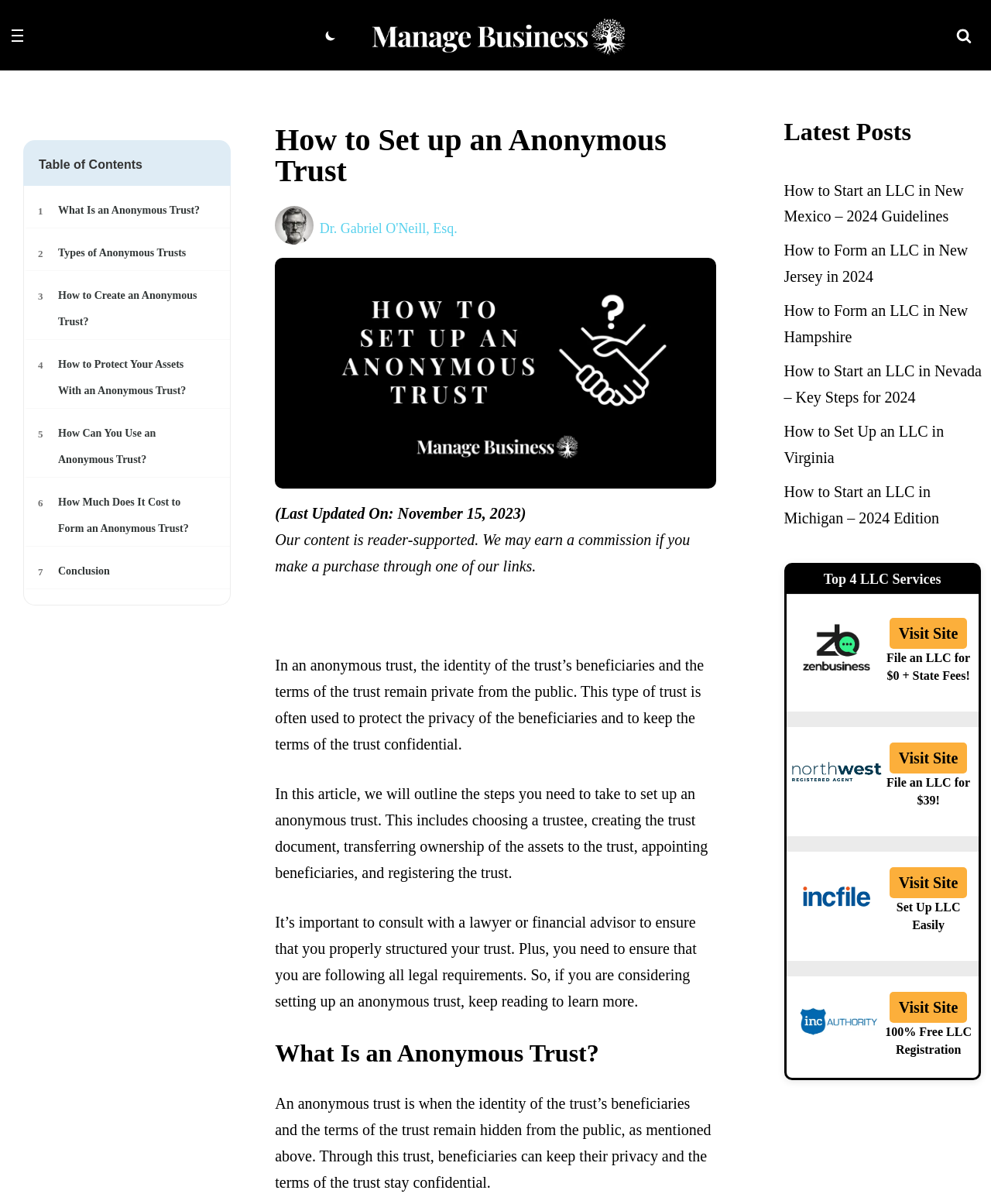Give a comprehensive overview of the webpage, including key elements.

This webpage is about setting up an anonymous trust, with a focus on managing business. At the top, there is a navigation menu and a palette switch option. Below that, there is a search bar with a magnifying glass icon. 

On the left side, there is a table of contents with links to different sections of the article, including "What Is an Anonymous Trust?", "Types of Anonymous Trusts", and "How to Create an Anonymous Trust?". 

The main content area has a heading "How to Set up an Anonymous Trust" and an image of Dr. Gabriel O'Neill, Esq. Below that, there is a brief introduction to anonymous trusts, explaining that they keep the identity of the trust's beneficiaries and terms private. 

The article then outlines the steps to set up an anonymous trust, including choosing a trustee, creating the trust document, transferring ownership of assets, appointing beneficiaries, and registering the trust. It also emphasizes the importance of consulting with a lawyer or financial advisor to ensure the trust is properly structured and meets legal requirements.

On the right side, there is a section titled "Latest Posts" with links to other articles about forming LLCs in different states. Below that, there is a section titled "Top 4 LLC Services" with links to ZenBusiness, Northwest, Incfile, and Inc Authority, along with their respective logos and brief descriptions.